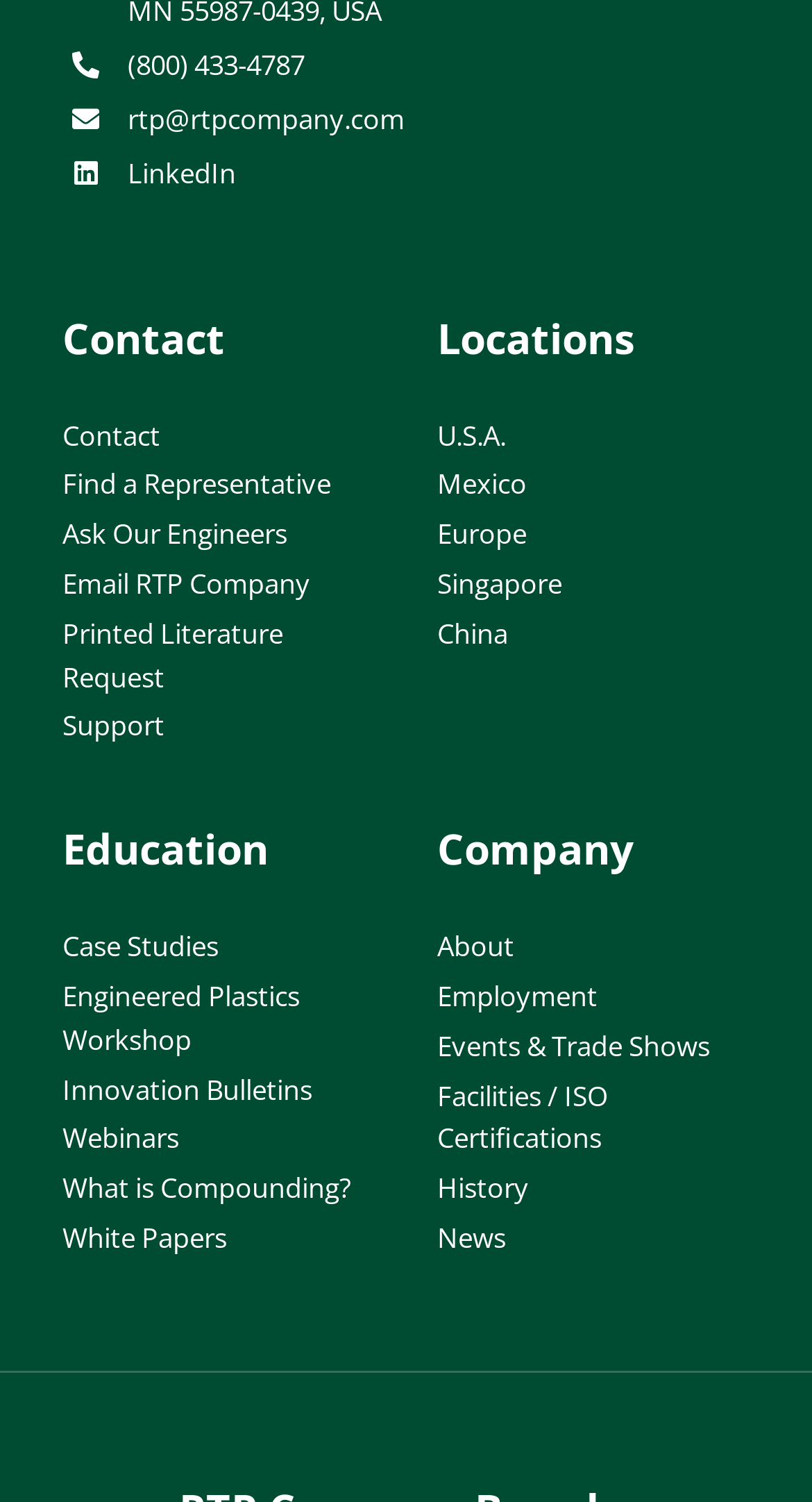From the details in the image, provide a thorough response to the question: How many navigation sections are there on the webpage?

I counted the number of navigation sections, which are 'Contact', 'Locations', 'Education', and 'Company', to get the total number of navigation sections on the webpage.